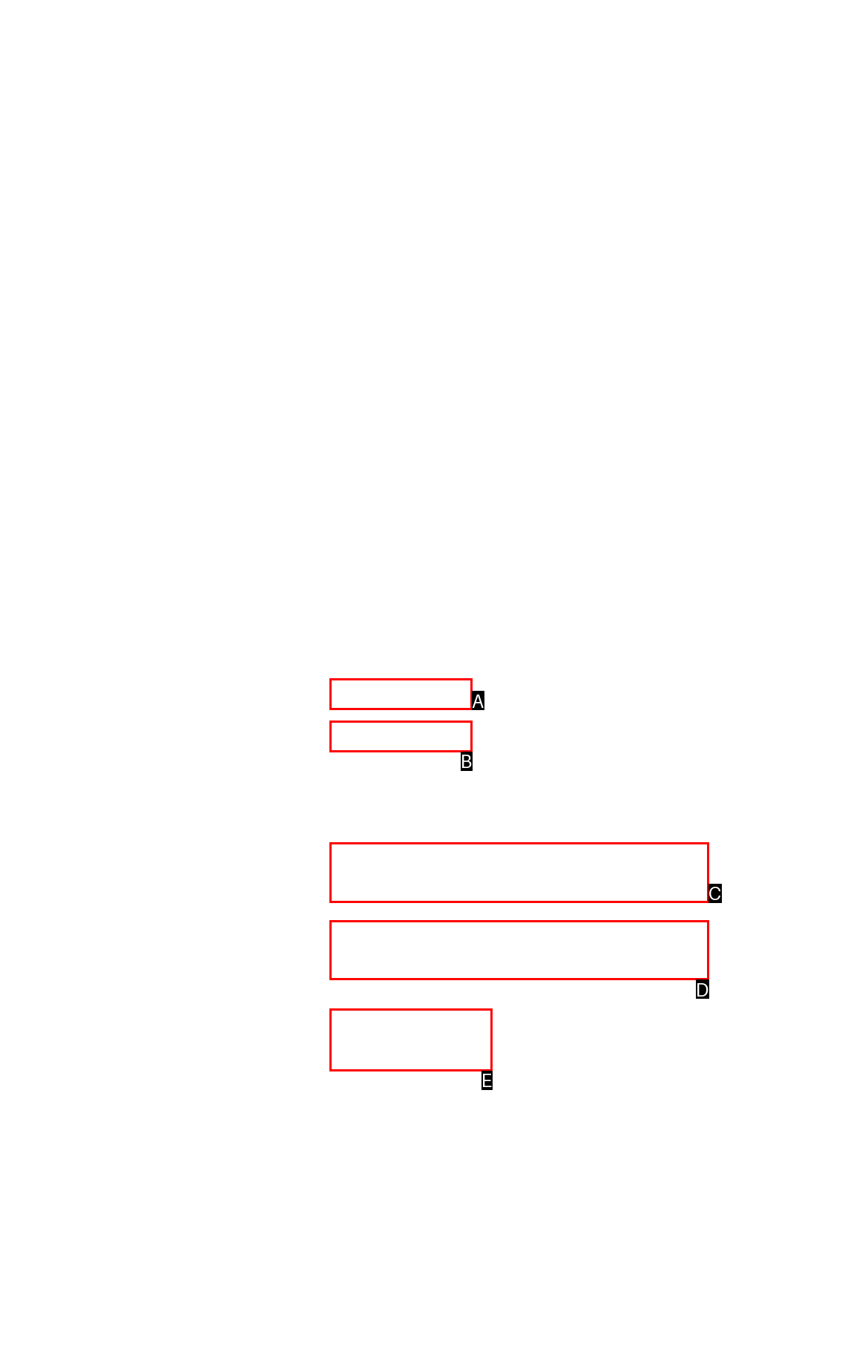Select the HTML element that fits the following description: value="Submit"
Provide the letter of the matching option.

E